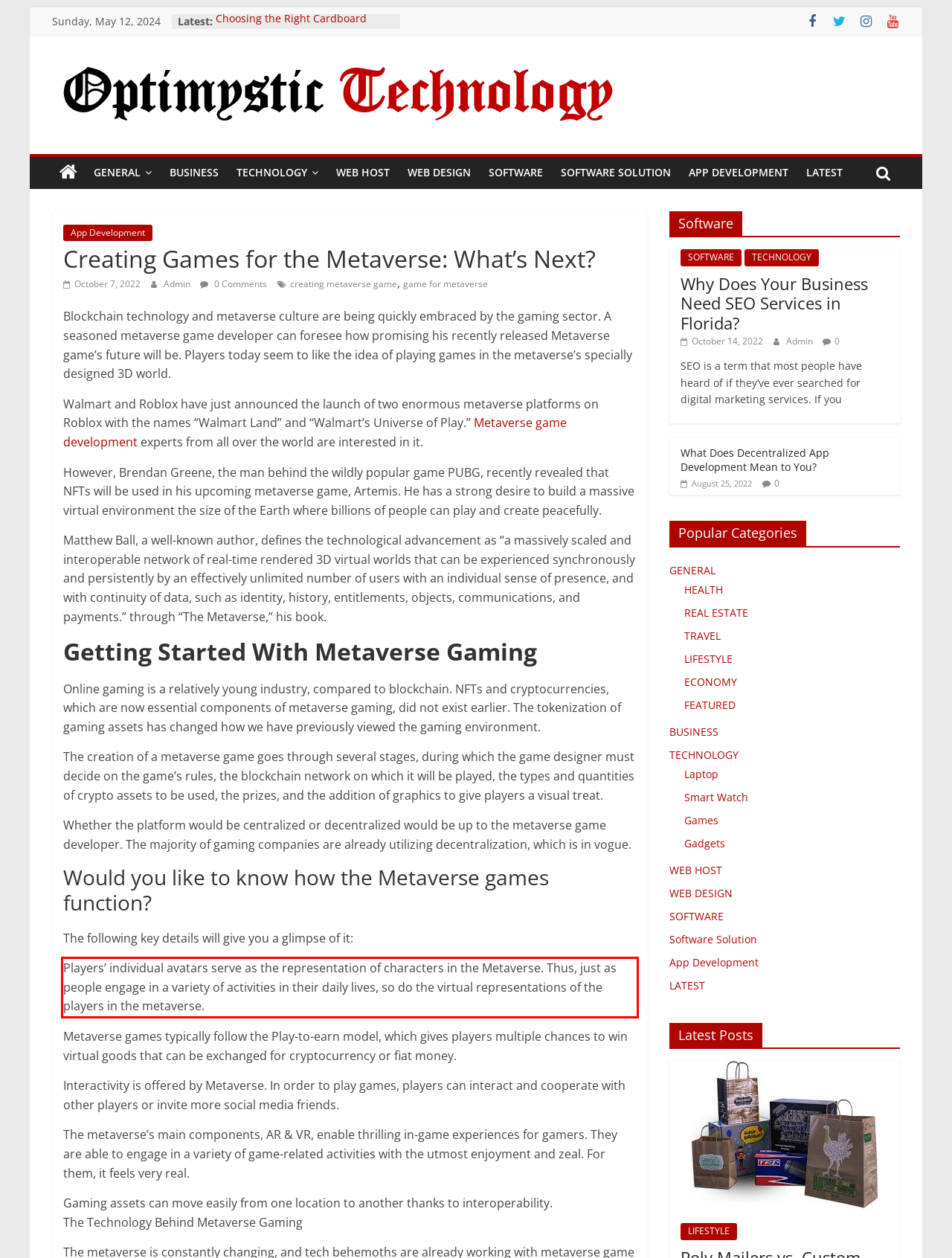Within the provided webpage screenshot, find the red rectangle bounding box and perform OCR to obtain the text content.

Players’ individual avatars serve as the representation of characters in the Metaverse. Thus, just as people engage in a variety of activities in their daily lives, so do the virtual representations of the players in the metaverse.